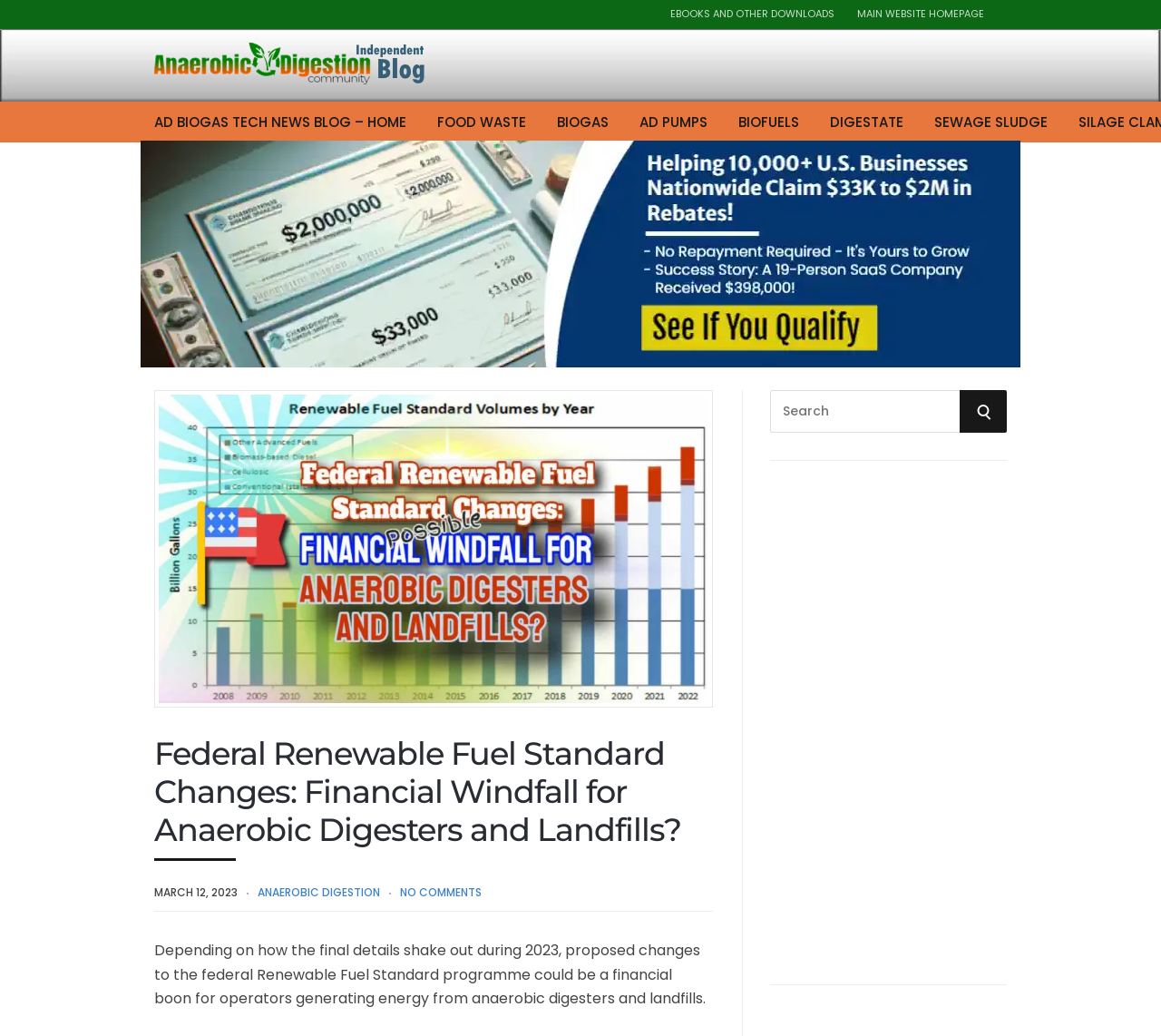Locate the bounding box coordinates of the clickable area needed to fulfill the instruction: "Visit the 'ANAEROBIC DIGESTION' page".

[0.222, 0.854, 0.327, 0.869]